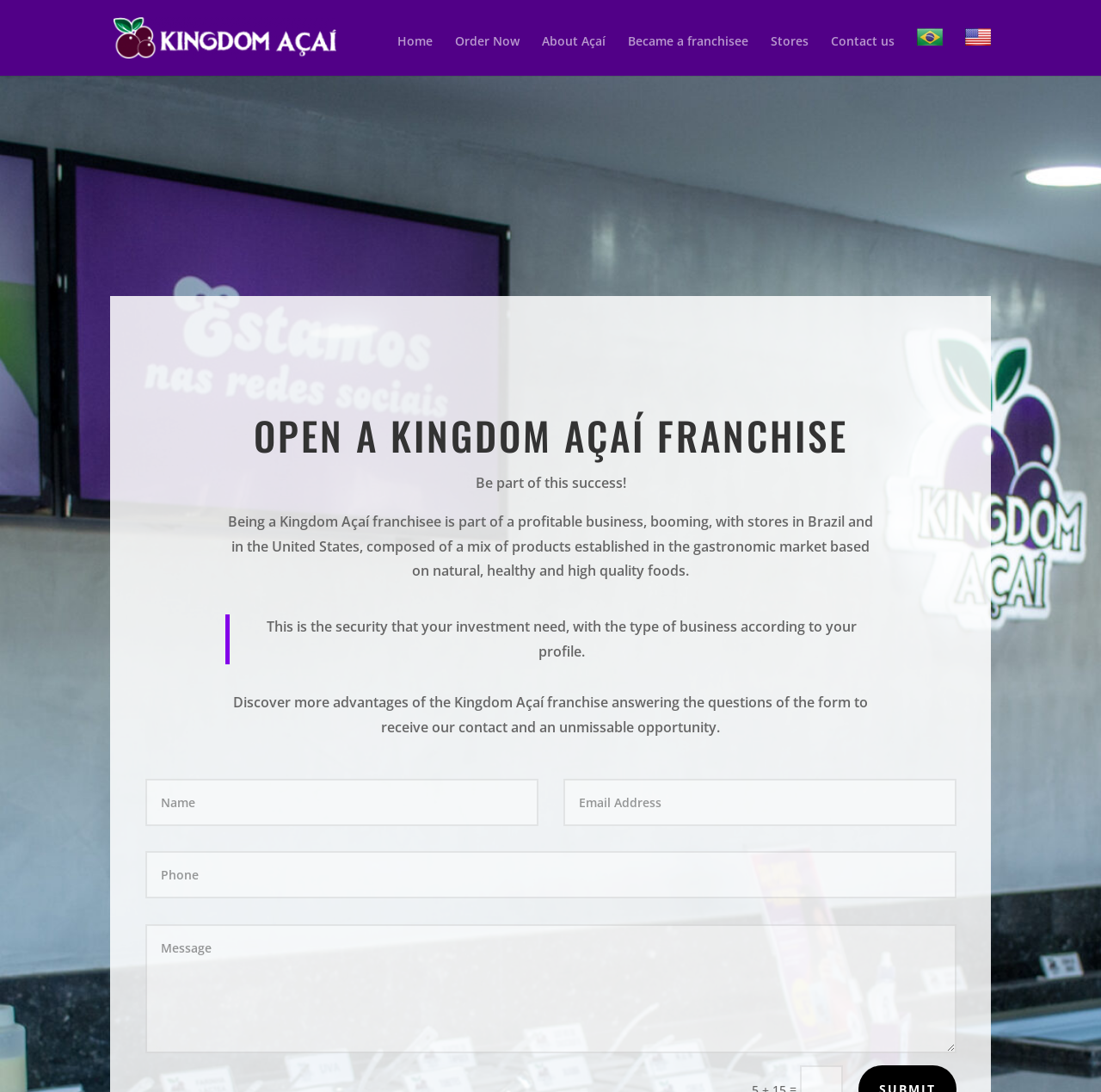From the element description Stores, predict the bounding box coordinates of the UI element. The coordinates must be specified in the format (top-left x, top-left y, bottom-right x, bottom-right y) and should be within the 0 to 1 range.

[0.7, 0.032, 0.734, 0.069]